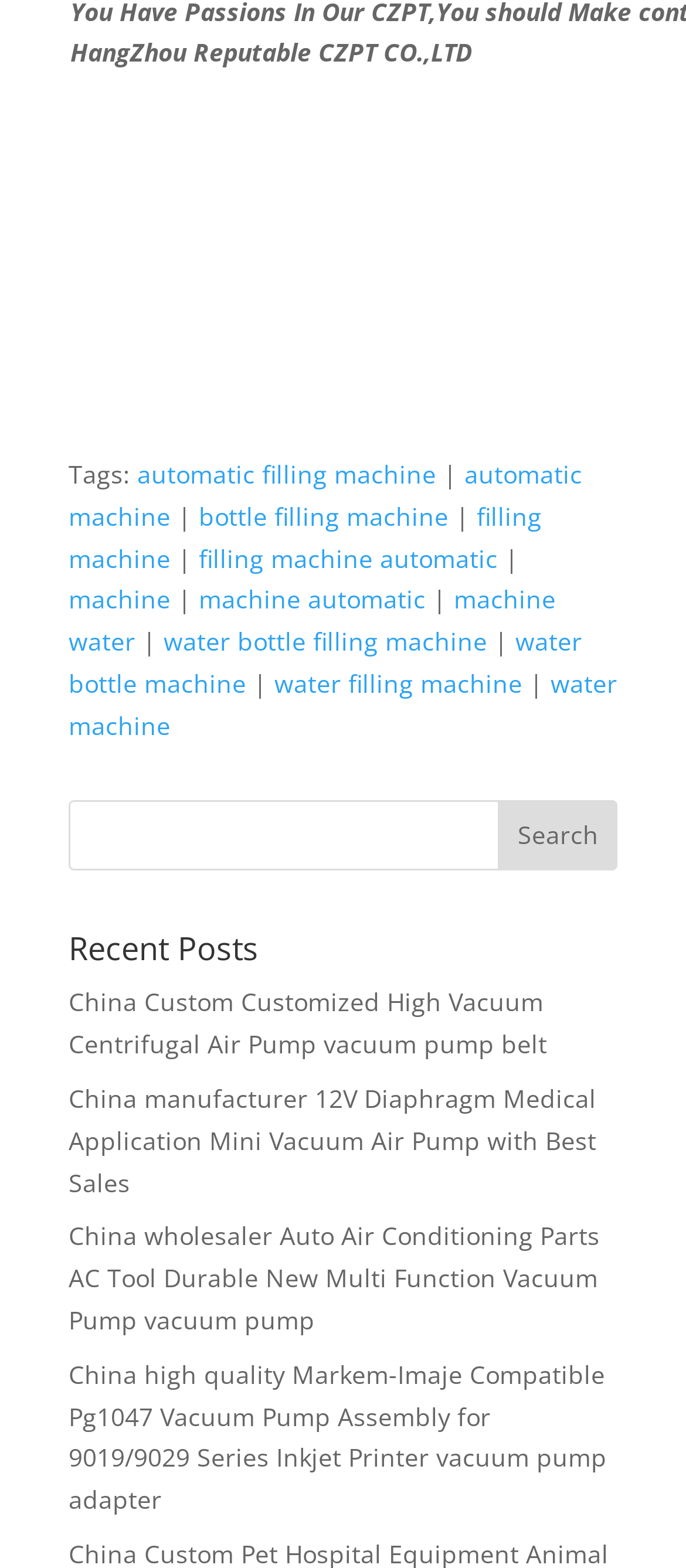Specify the bounding box coordinates of the element's area that should be clicked to execute the given instruction: "Click on the 'Recent Posts' section". The coordinates should be four float numbers between 0 and 1, i.e., [left, top, right, bottom].

[0.1, 0.595, 0.9, 0.626]